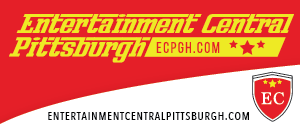What is the color of the accent?
Please respond to the question with a detailed and thorough explanation.

The design of the logo and promotional banner is accented with vibrant red and yellow colors, which creates an eye-catching visual effect.